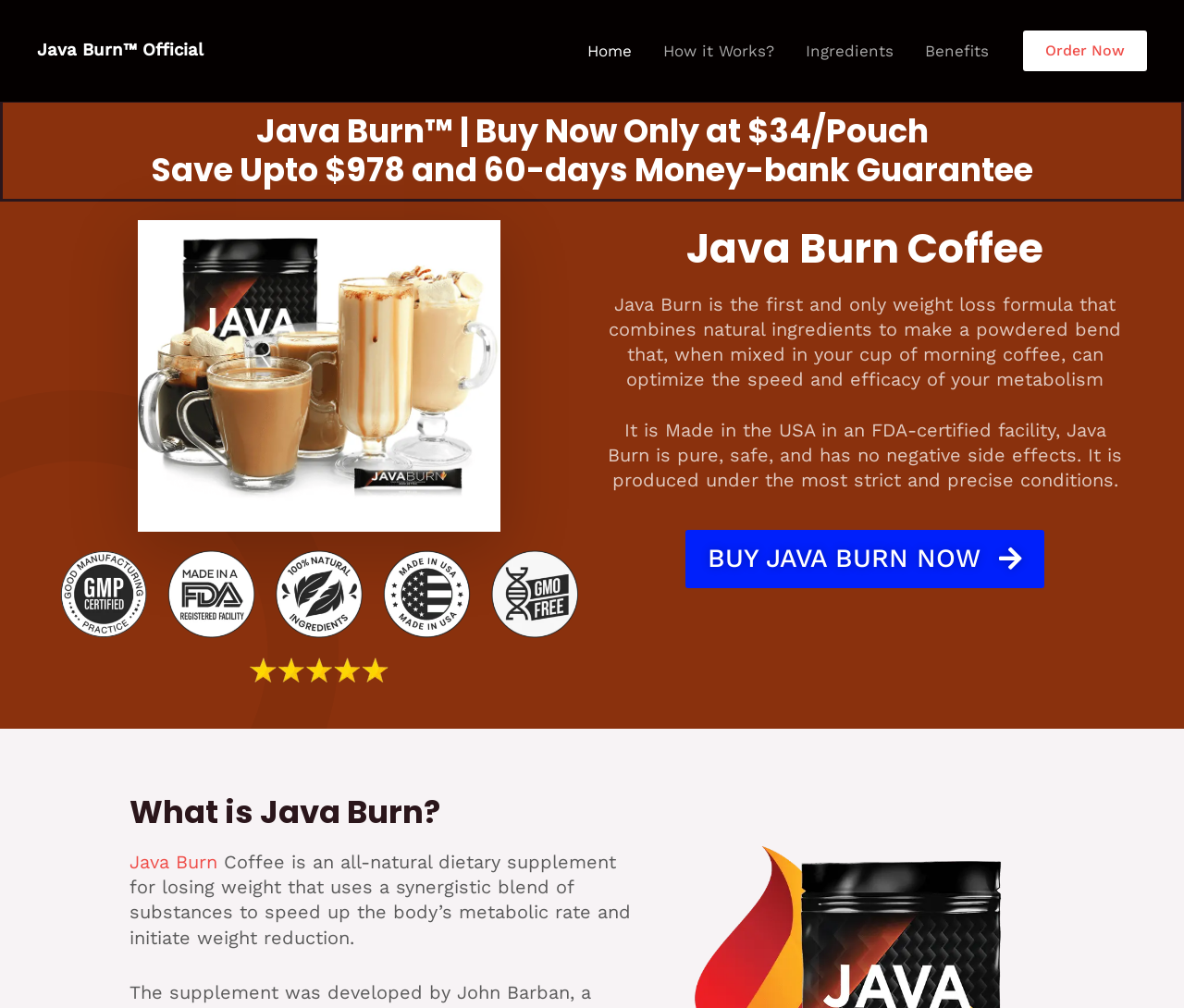What is the purpose of Java Burn?
Please provide a comprehensive answer based on the contents of the image.

The purpose of Java Burn is for weight loss, as mentioned in the StaticText 'Java Burn is the first and only weight loss formula...' and also in the description of the product as a 'dietary supplement for losing weight'.